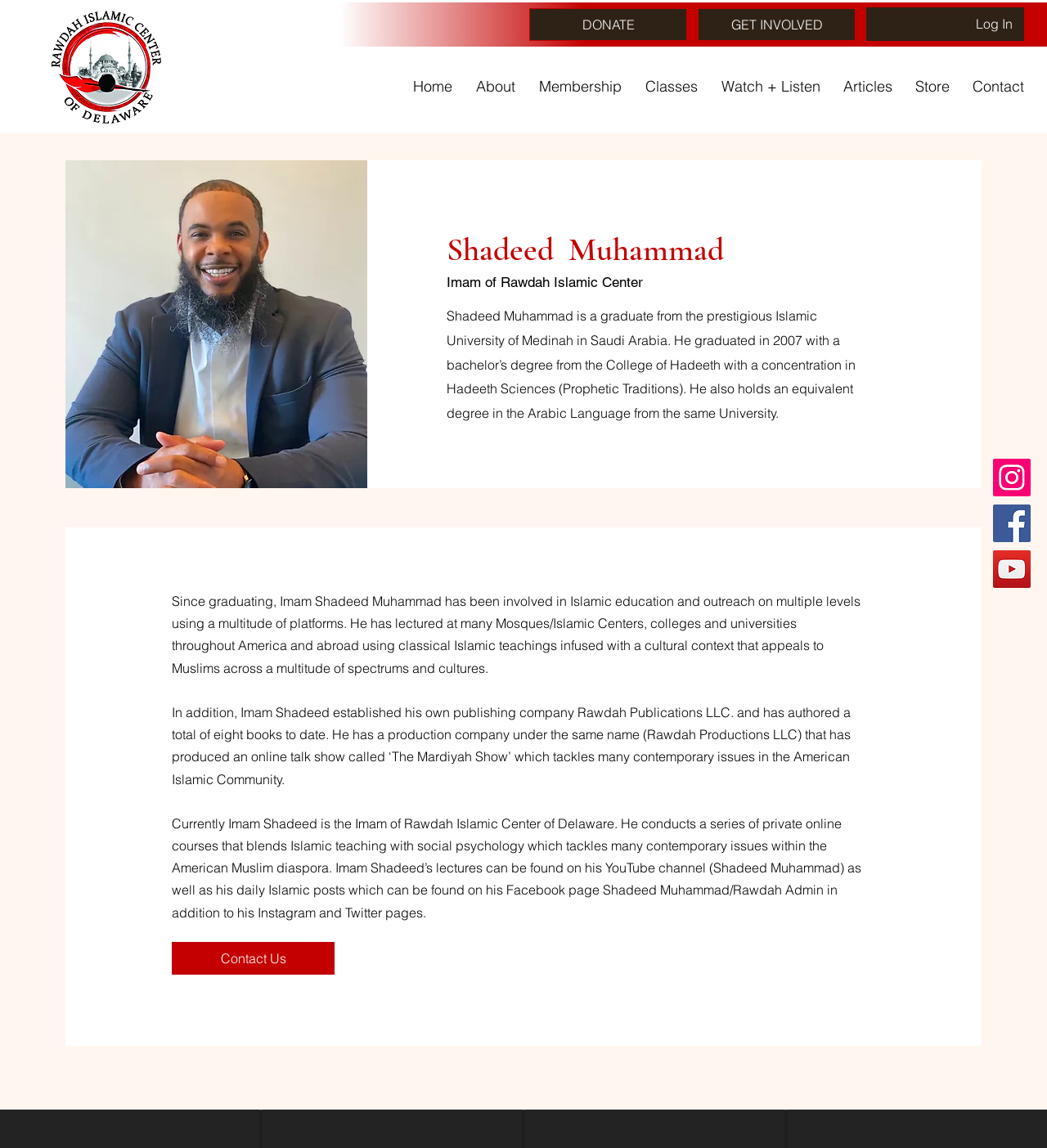Determine the bounding box coordinates for the region that must be clicked to execute the following instruction: "Go to the Home page".

[0.38, 0.065, 0.44, 0.086]